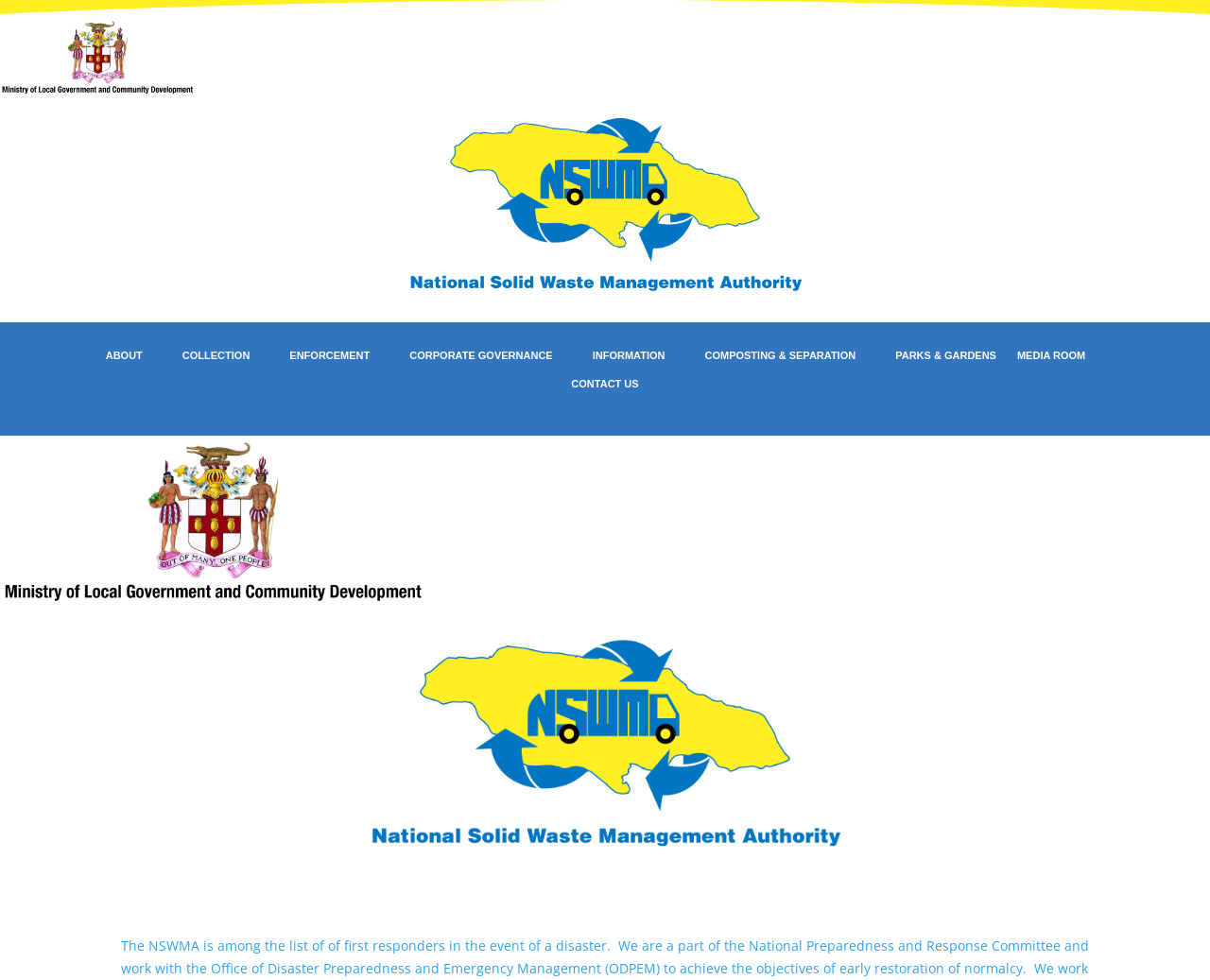Locate the bounding box coordinates of the clickable region necessary to complete the following instruction: "go to ABOUT page". Provide the coordinates in the format of four float numbers between 0 and 1, i.e., [left, top, right, bottom].

[0.087, 0.356, 0.118, 0.37]